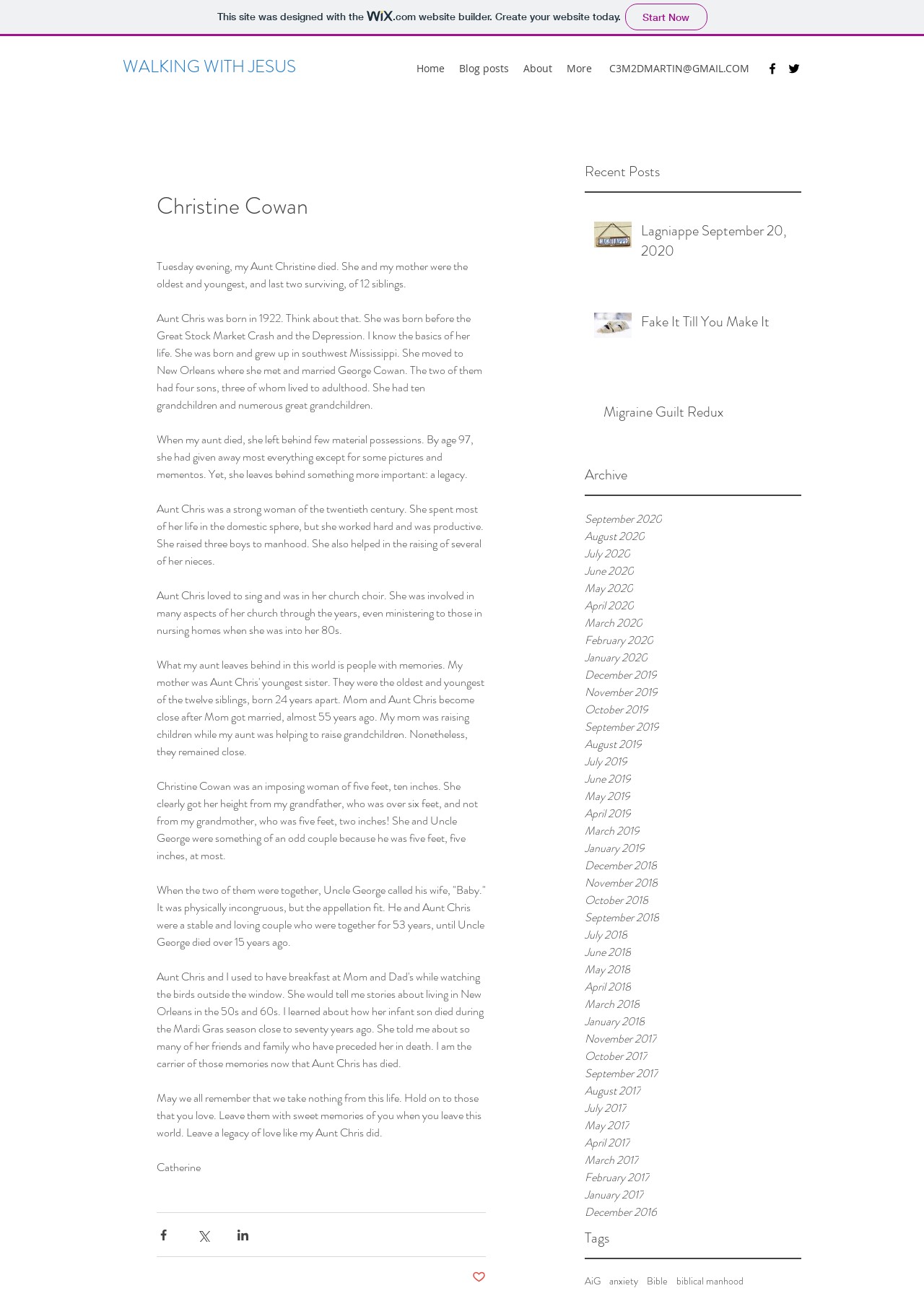Locate the bounding box coordinates of the clickable region necessary to complete the following instruction: "Check the most viewed article 'What is project management?'". Provide the coordinates in the format of four float numbers between 0 and 1, i.e., [left, top, right, bottom].

None